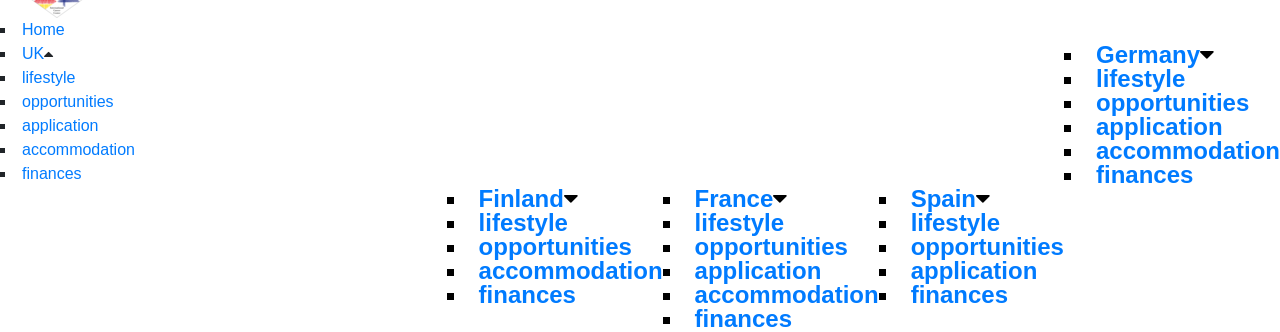Provide a thorough and detailed response to the question by examining the image: 
How many links are there under 'Home'?

Starting from the link 'Home' at coordinates [0.017, 0.063, 0.051, 0.114], I counted the subsequent links below it, which are 'UK', 'lifestyle', 'opportunities', 'application', 'accommodation', and 'finances'. Therefore, there are 6 links under 'Home'.